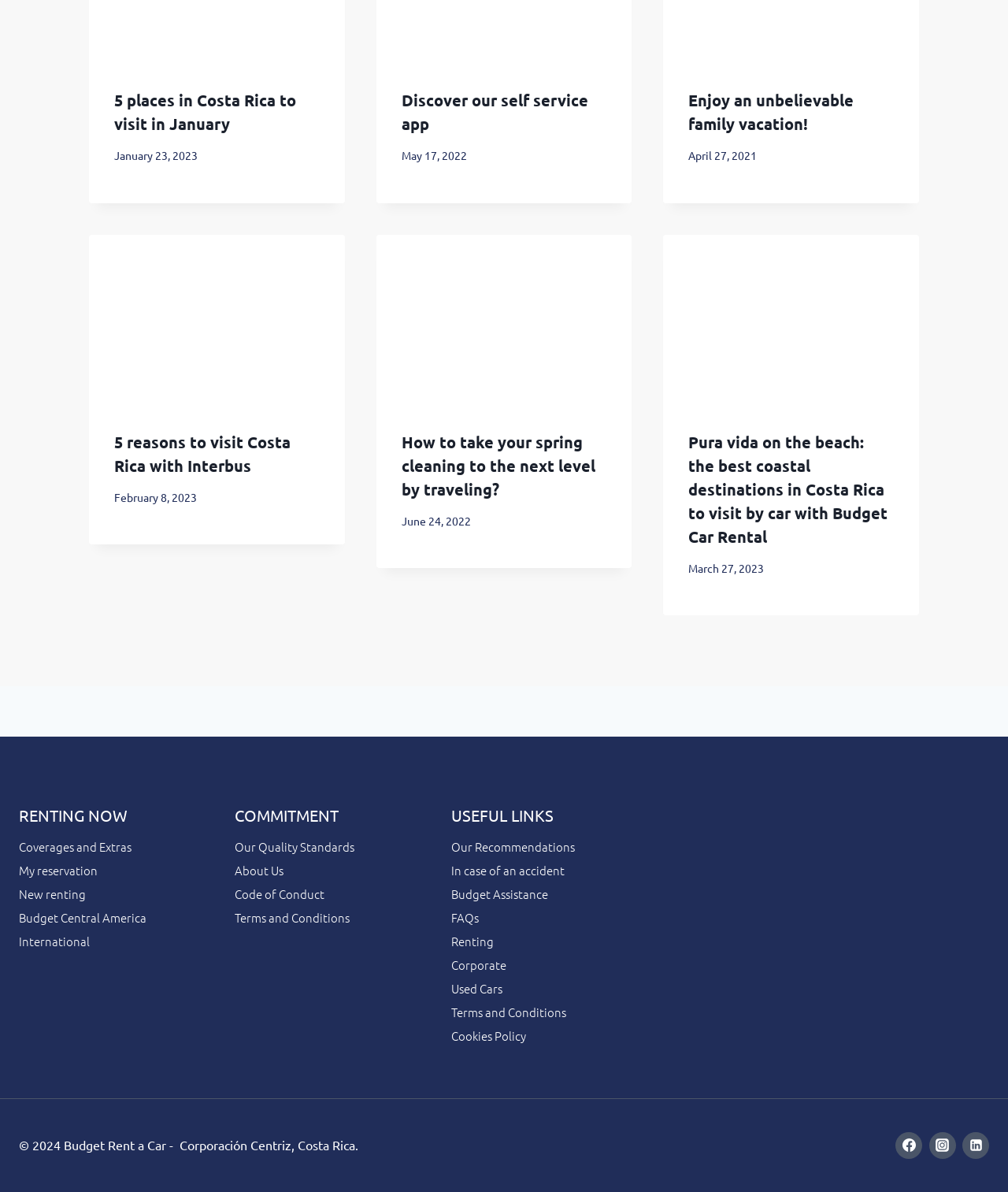How many articles are on this webpage? From the image, respond with a single word or brief phrase.

3